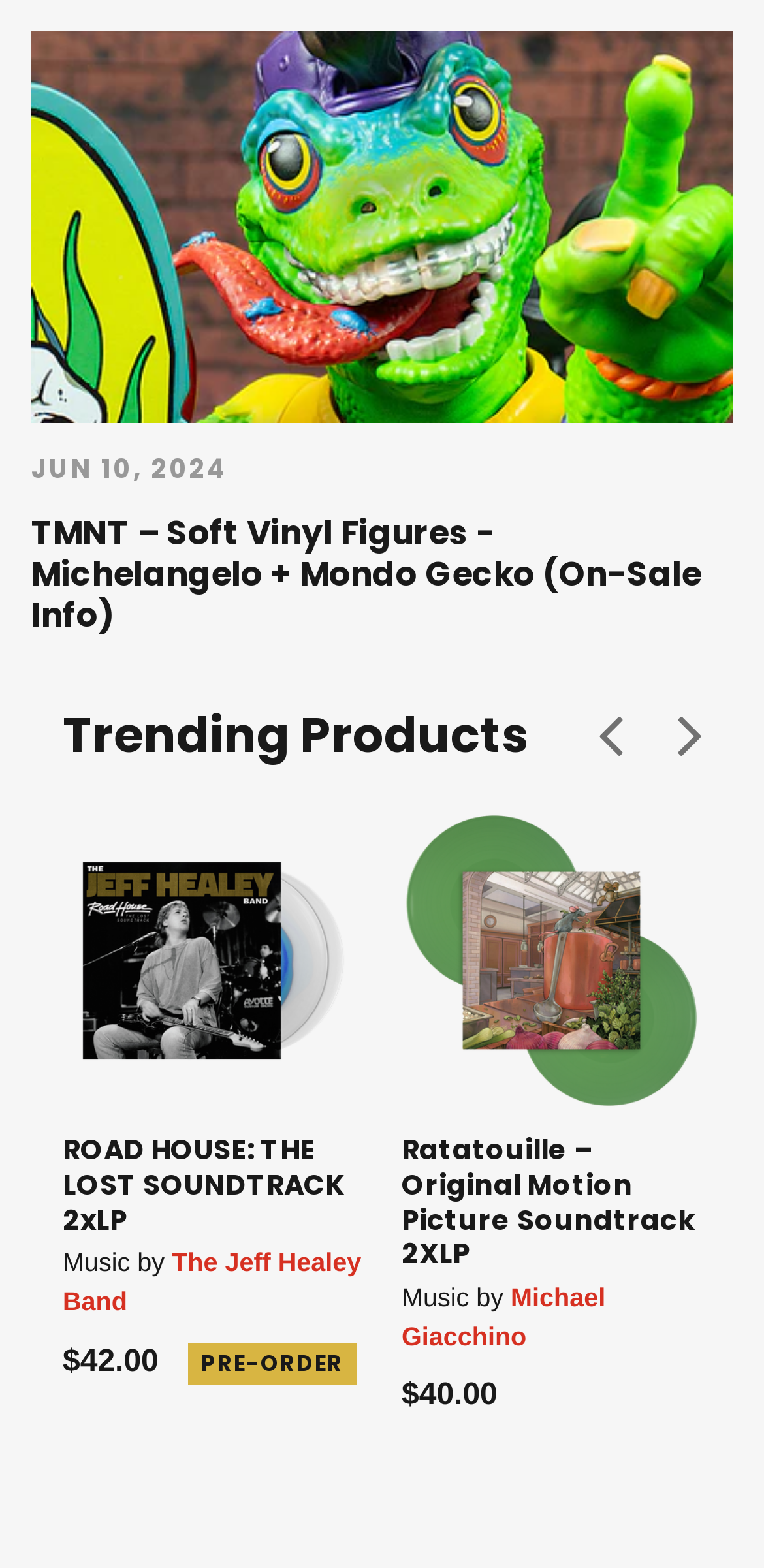What is the price of the ROAD HOUSE soundtrack?
Please answer using one word or phrase, based on the screenshot.

$42.00